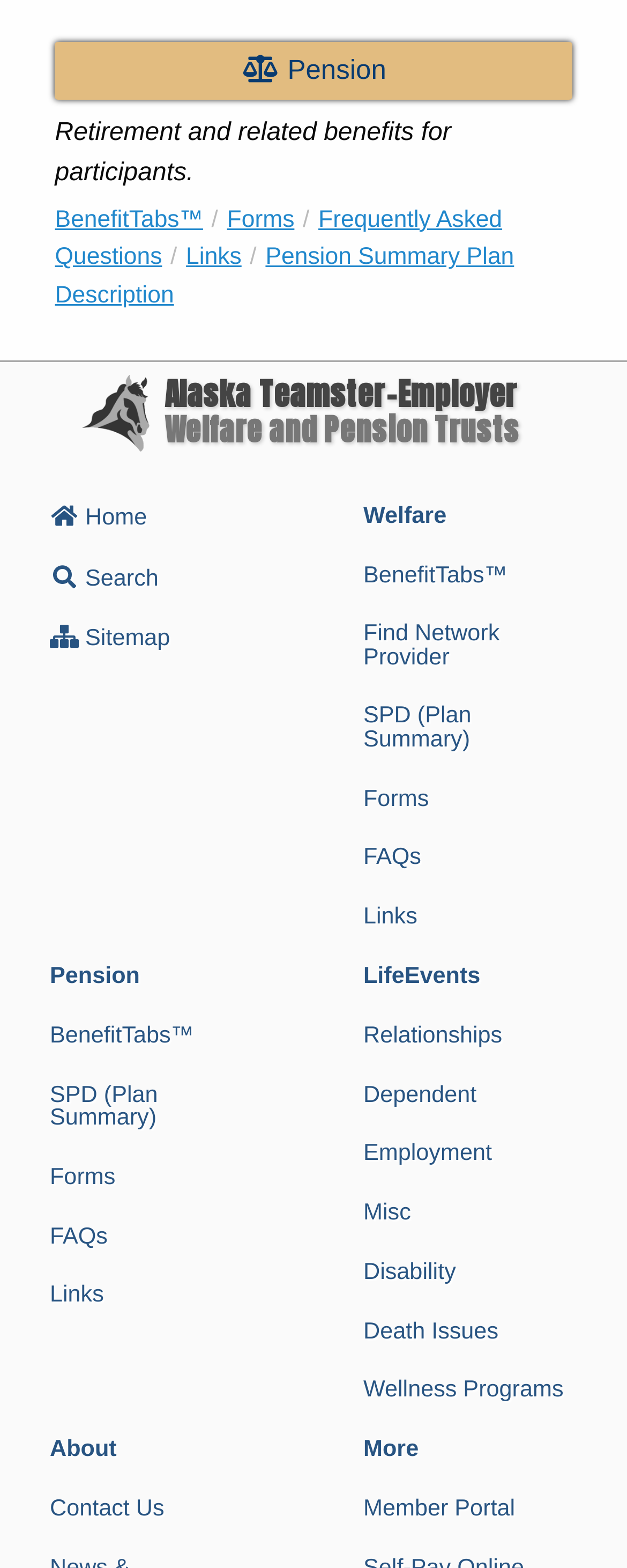Identify the bounding box coordinates of the clickable section necessary to follow the following instruction: "Go to BenefitTabs™". The coordinates should be presented as four float numbers from 0 to 1, i.e., [left, top, right, bottom].

[0.088, 0.132, 0.324, 0.149]